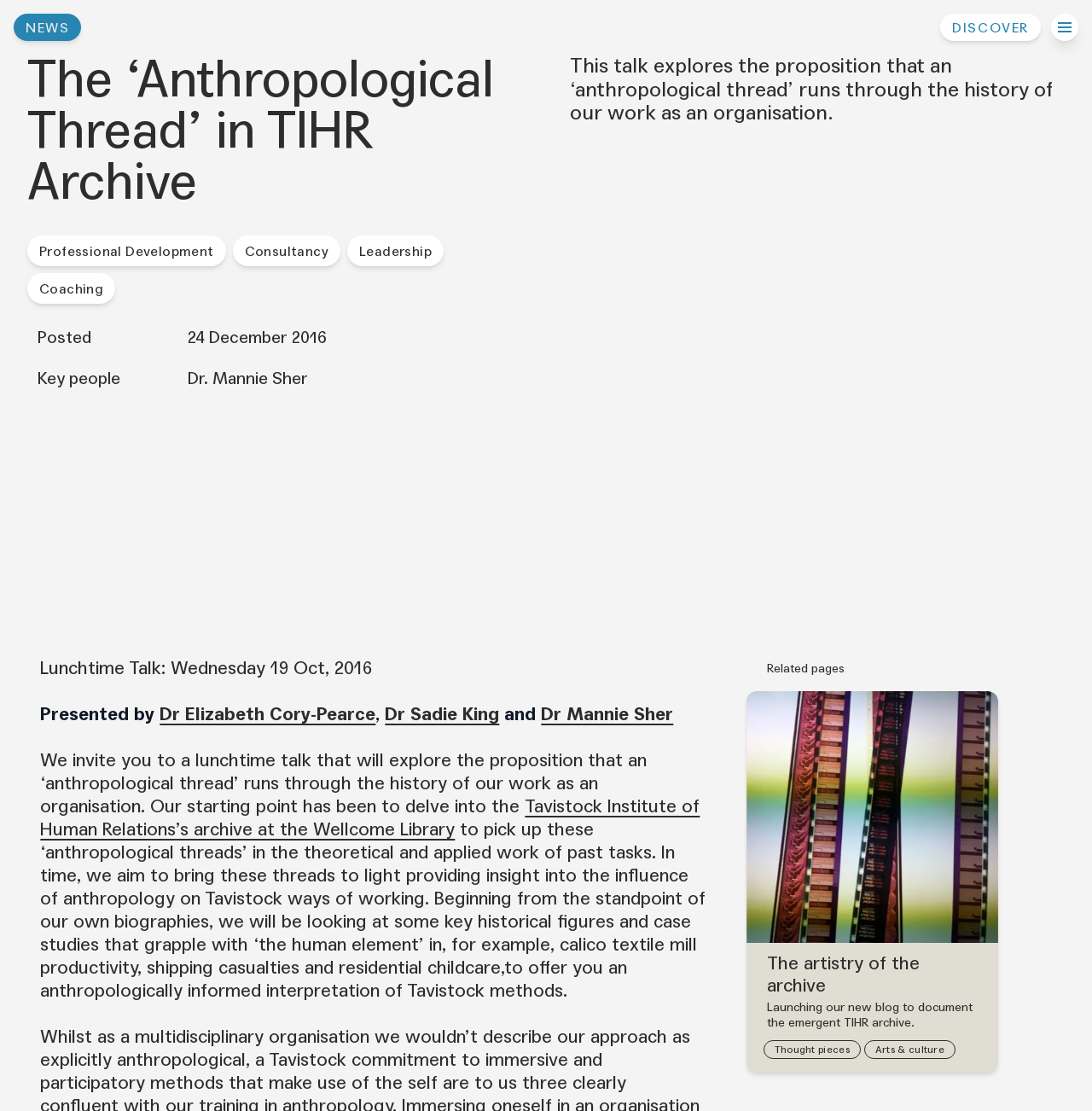Locate the bounding box of the UI element described by: "Professional Development" in the given webpage screenshot.

[0.025, 0.212, 0.213, 0.246]